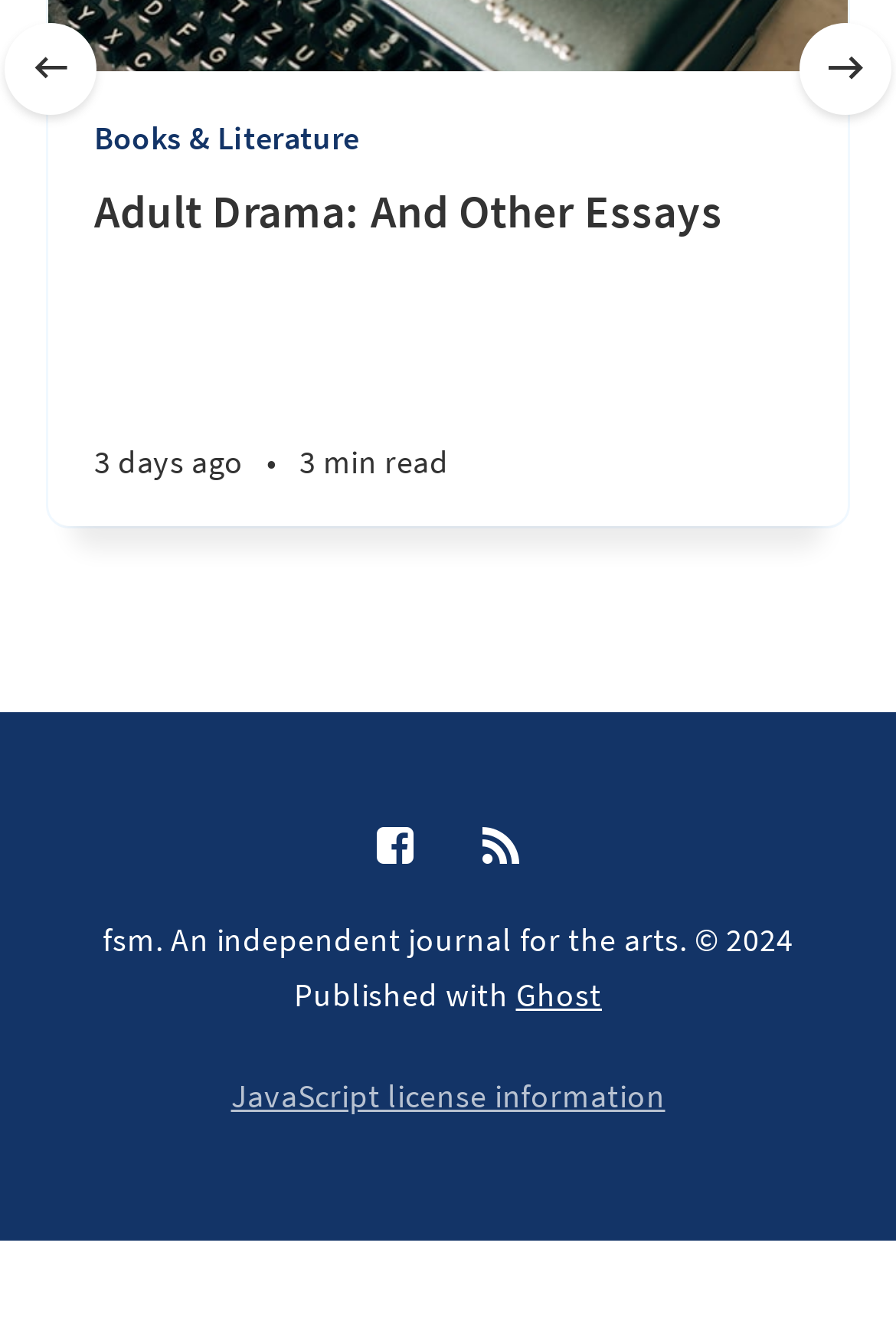Respond to the question below with a single word or phrase:
What is the name of the essay?

Adult Drama: And Other Essays